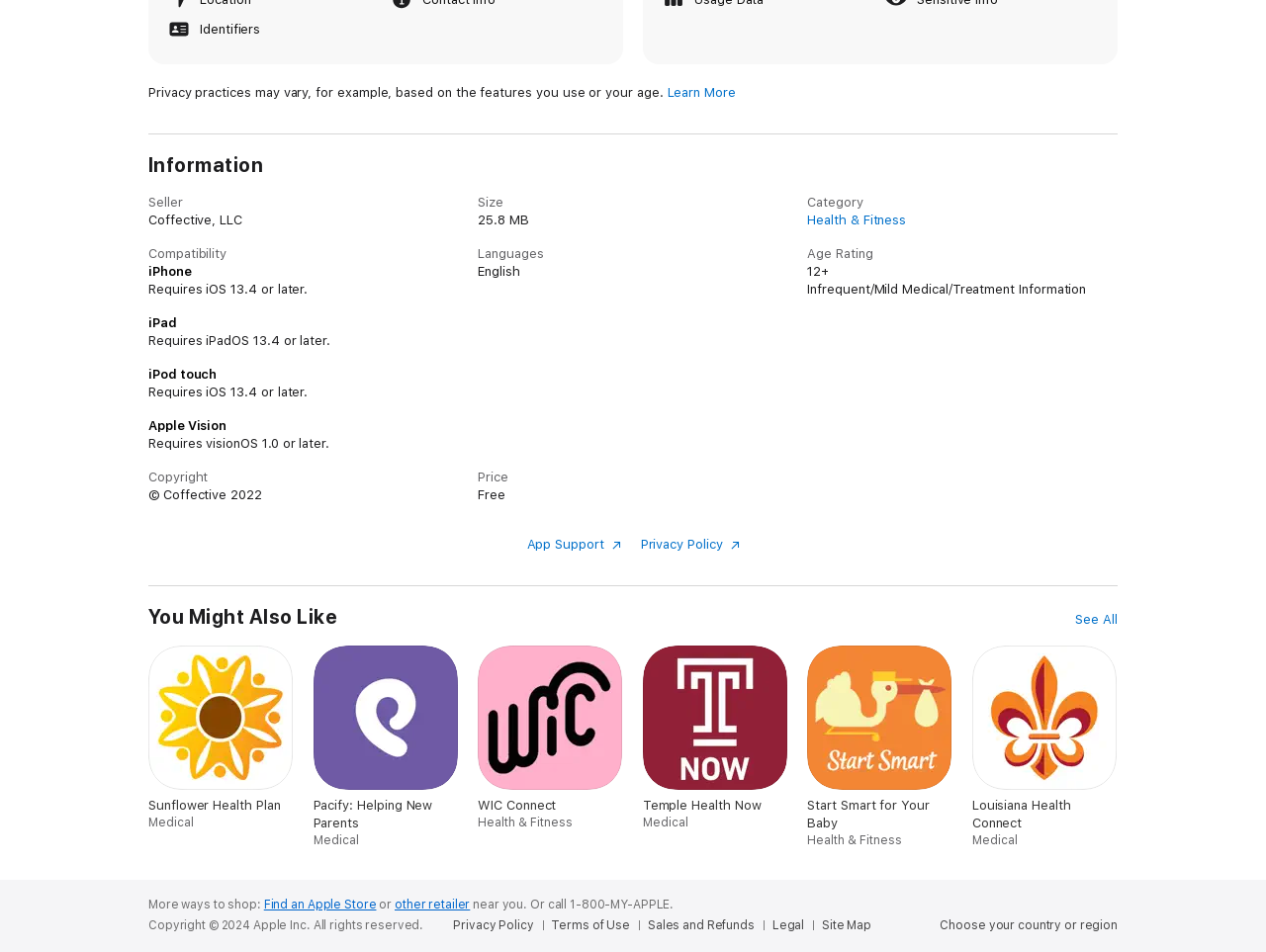Please find the bounding box coordinates in the format (top-left x, top-left y, bottom-right x, bottom-right y) for the given element description. Ensure the coordinates are floating point numbers between 0 and 1. Description: Temple Health Now Medical

[0.508, 0.678, 0.623, 0.872]